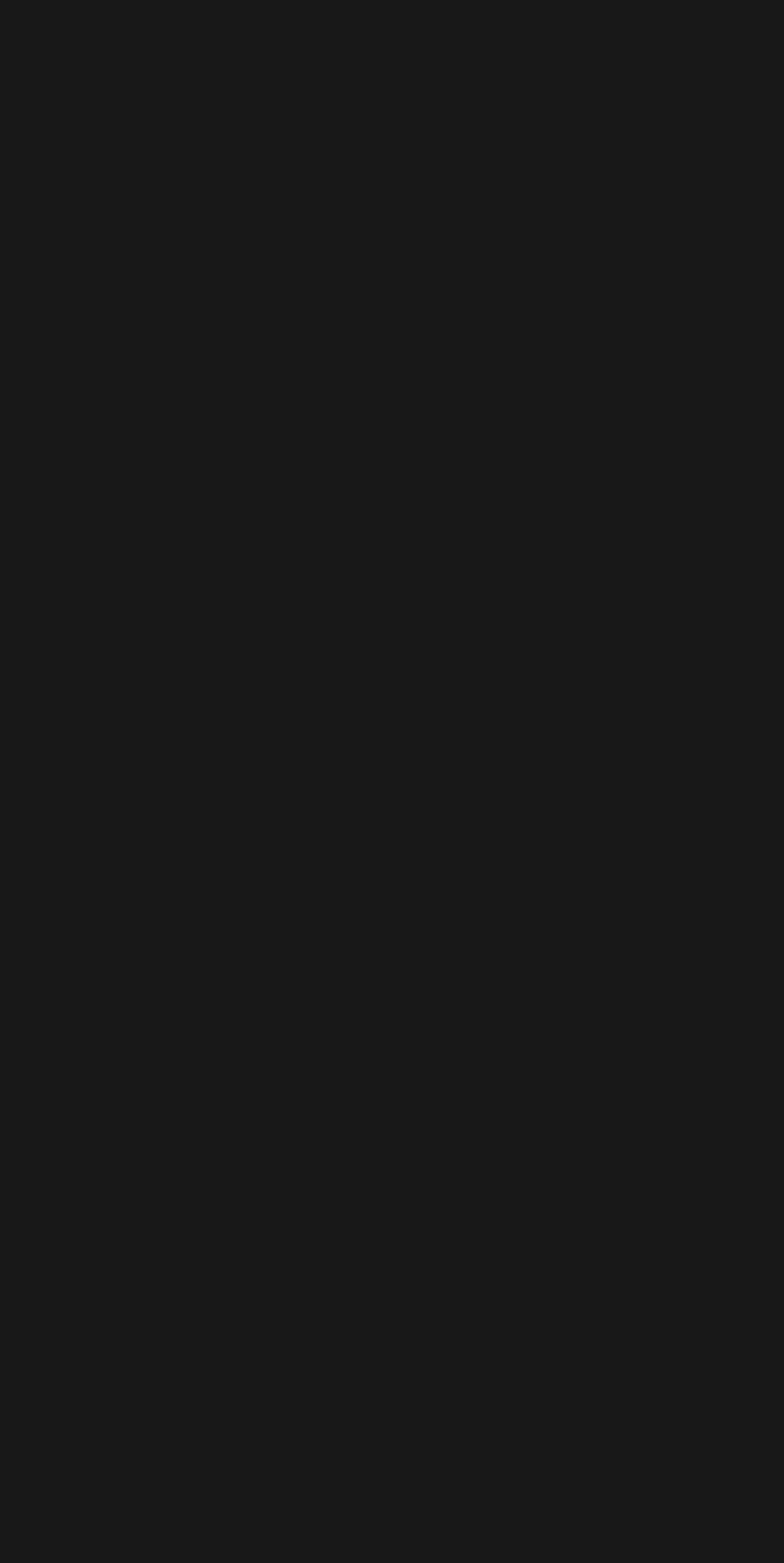Highlight the bounding box coordinates of the element that should be clicked to carry out the following instruction: "Click on About Us". The coordinates must be given as four float numbers ranging from 0 to 1, i.e., [left, top, right, bottom].

[0.391, 0.156, 0.609, 0.181]